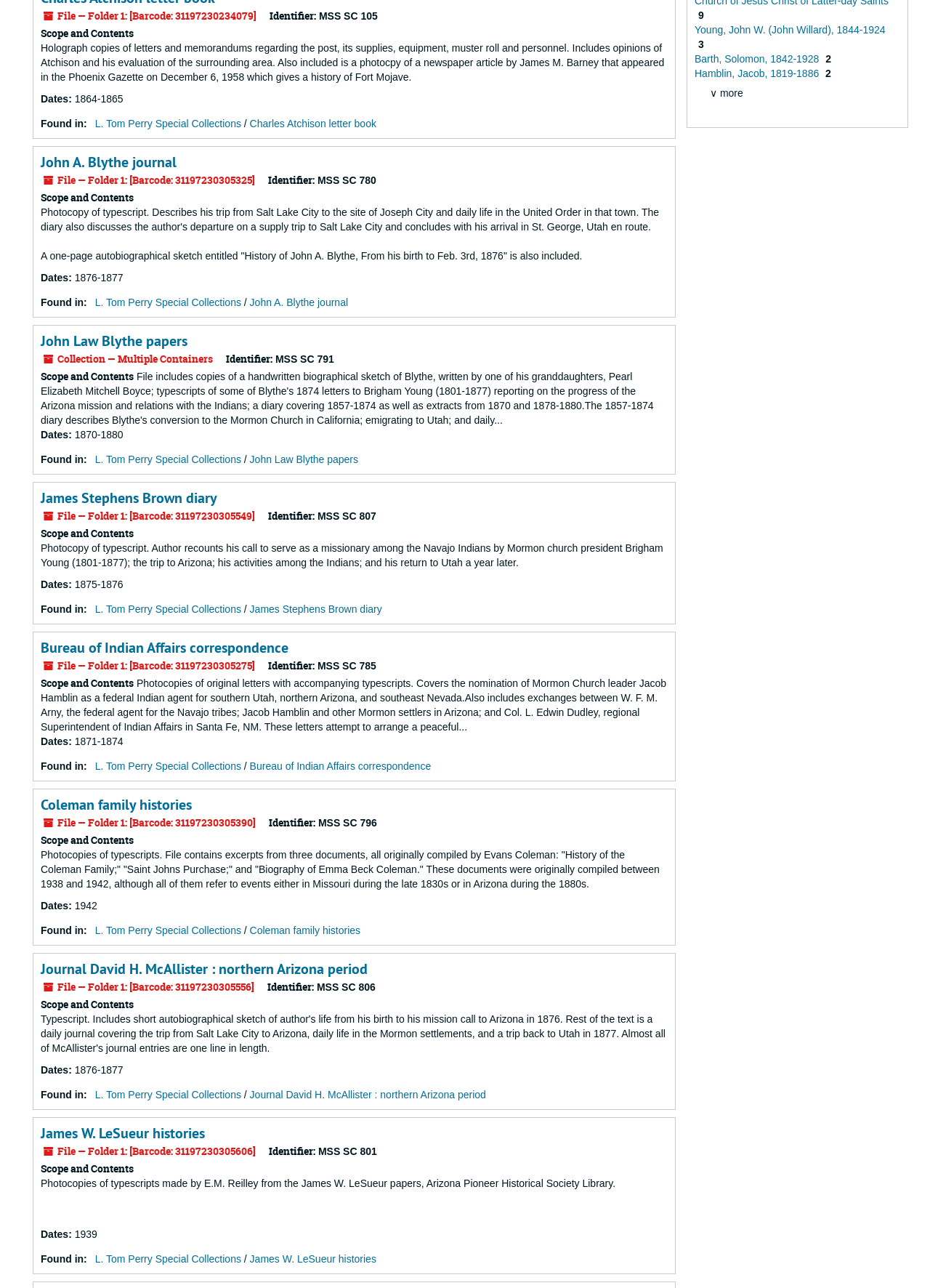Please find the bounding box for the UI element described by: "James W. LeSueur histories".

[0.044, 0.872, 0.22, 0.887]